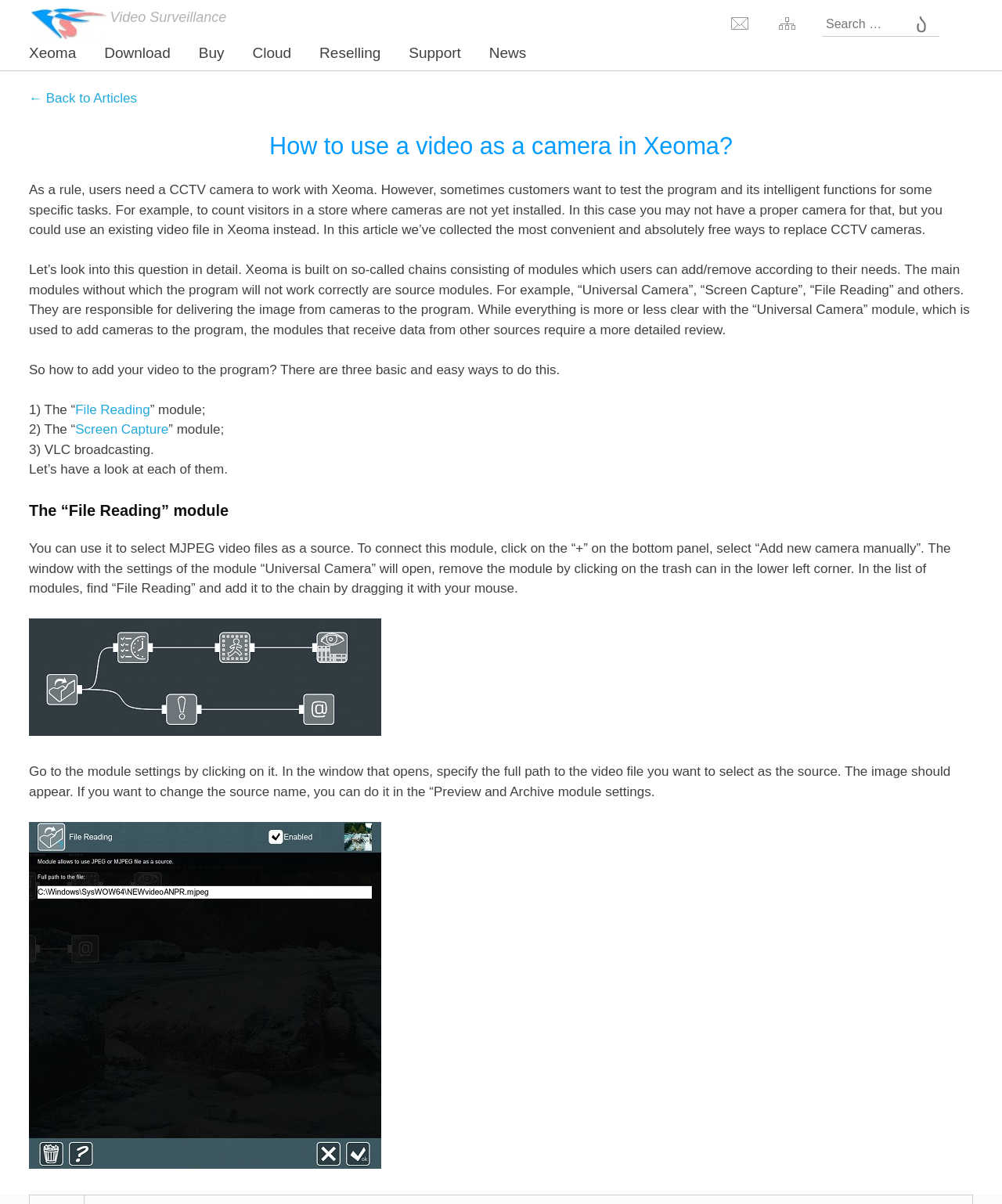Identify the bounding box coordinates for the region of the element that should be clicked to carry out the instruction: "Read about Video Surveillance". The bounding box coordinates should be four float numbers between 0 and 1, i.e., [left, top, right, bottom].

[0.11, 0.008, 0.226, 0.021]